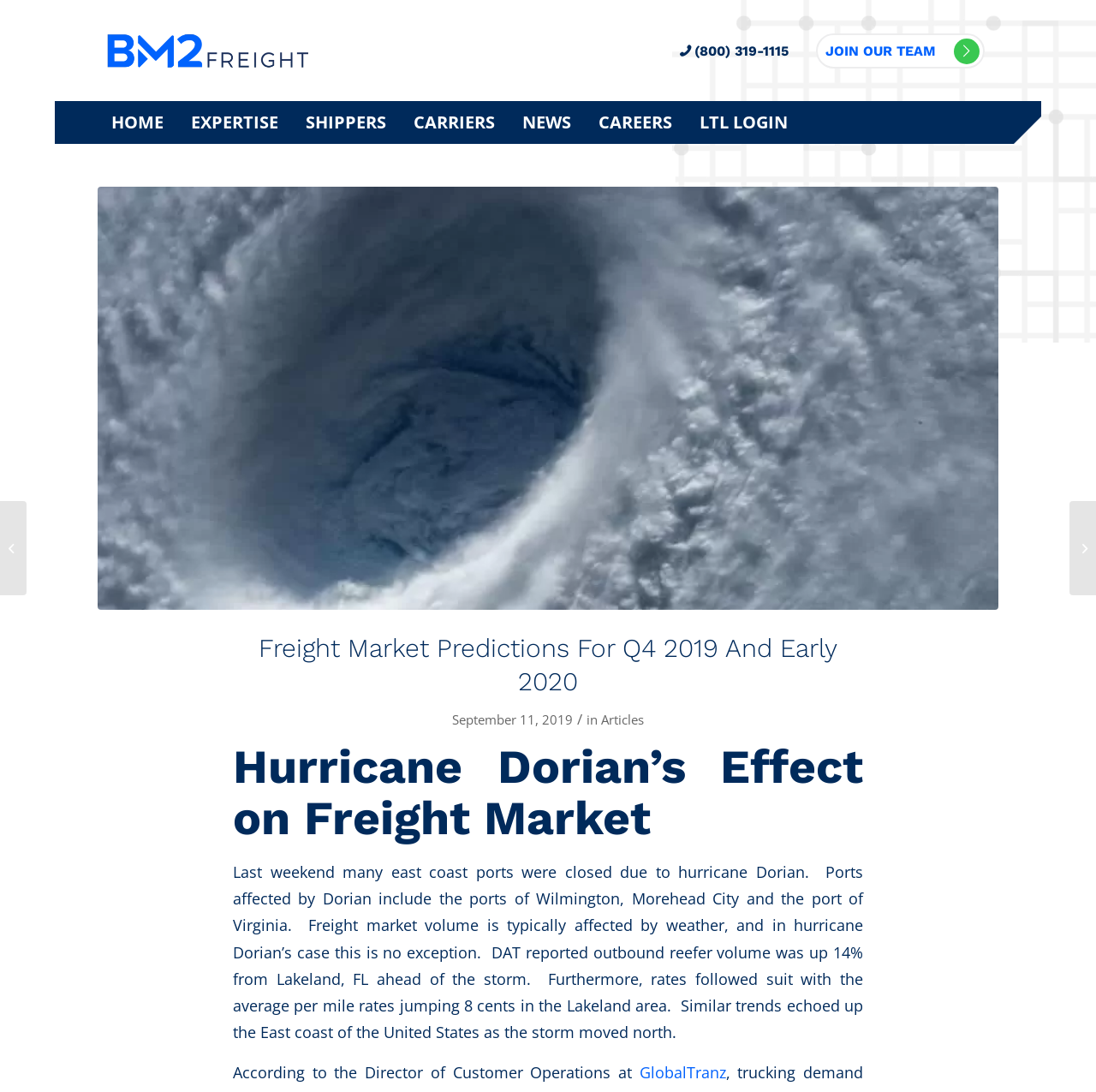Identify the webpage's primary heading and generate its text.

Freight Market Predictions For Q4 2019 And Early 2020